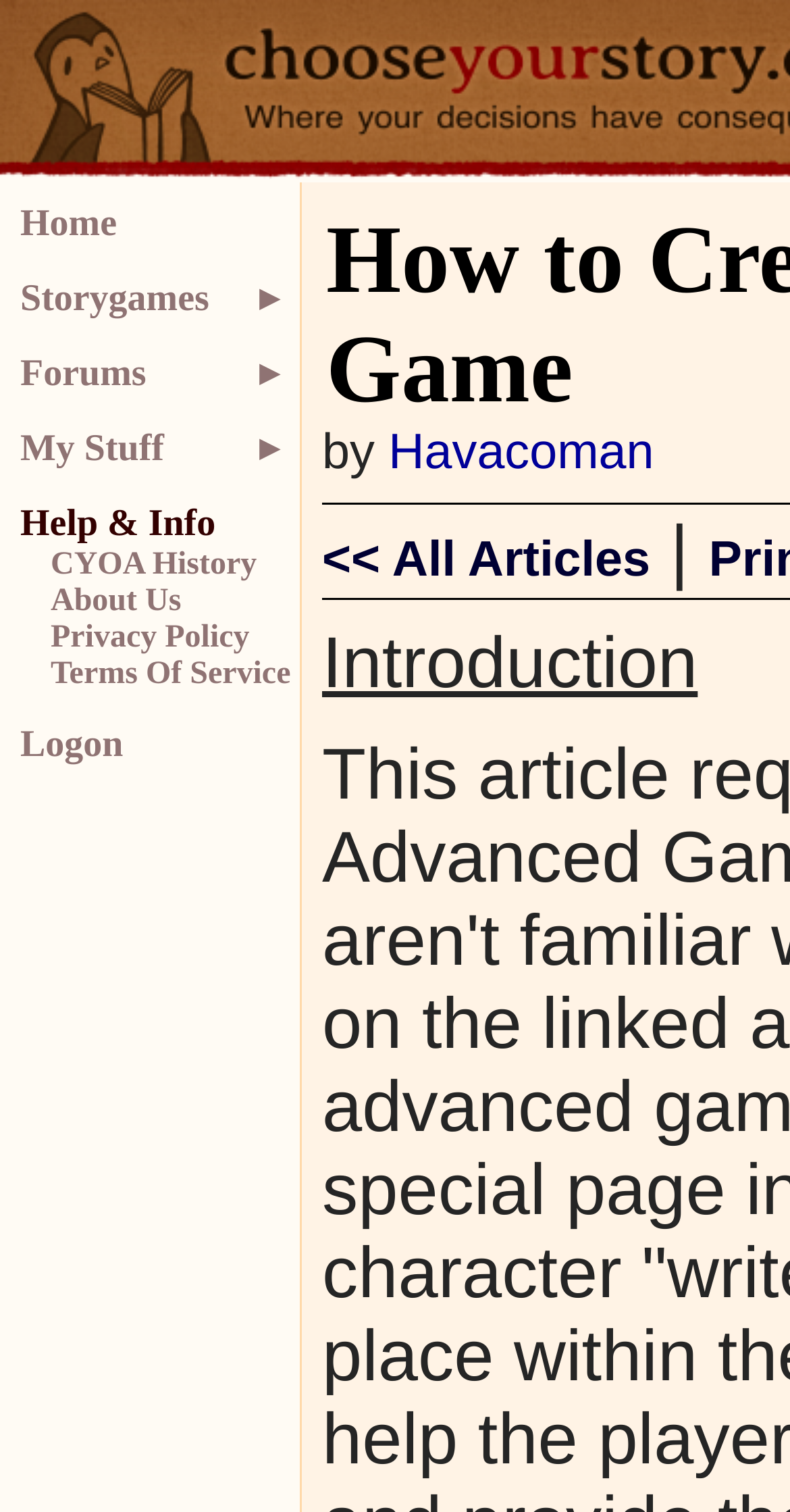What is the author of the article?
Give a comprehensive and detailed explanation for the question.

The author of the article is mentioned as 'Havacoman' which is a link element with bounding box coordinates [0.492, 0.282, 0.828, 0.318].